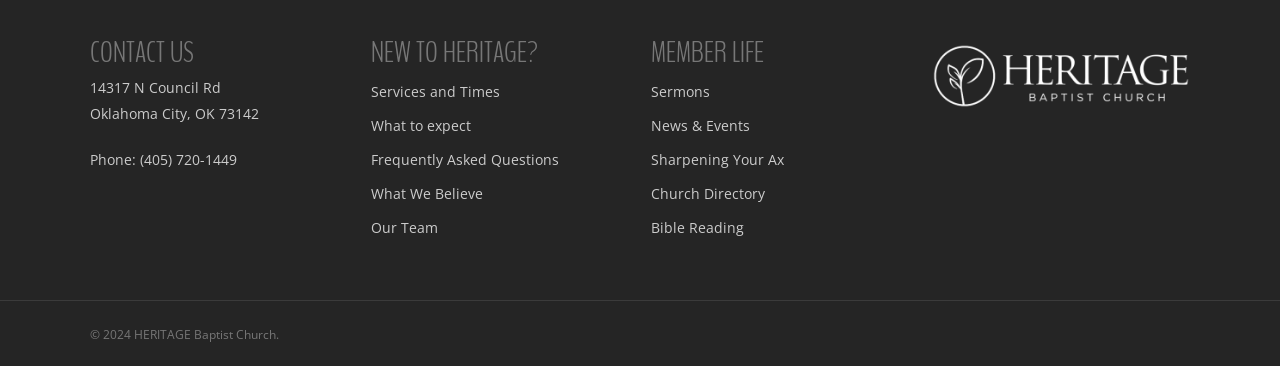Please find the bounding box coordinates in the format (top-left x, top-left y, bottom-right x, bottom-right y) for the given element description. Ensure the coordinates are floating point numbers between 0 and 1. Description: Church Directory

[0.509, 0.495, 0.711, 0.566]